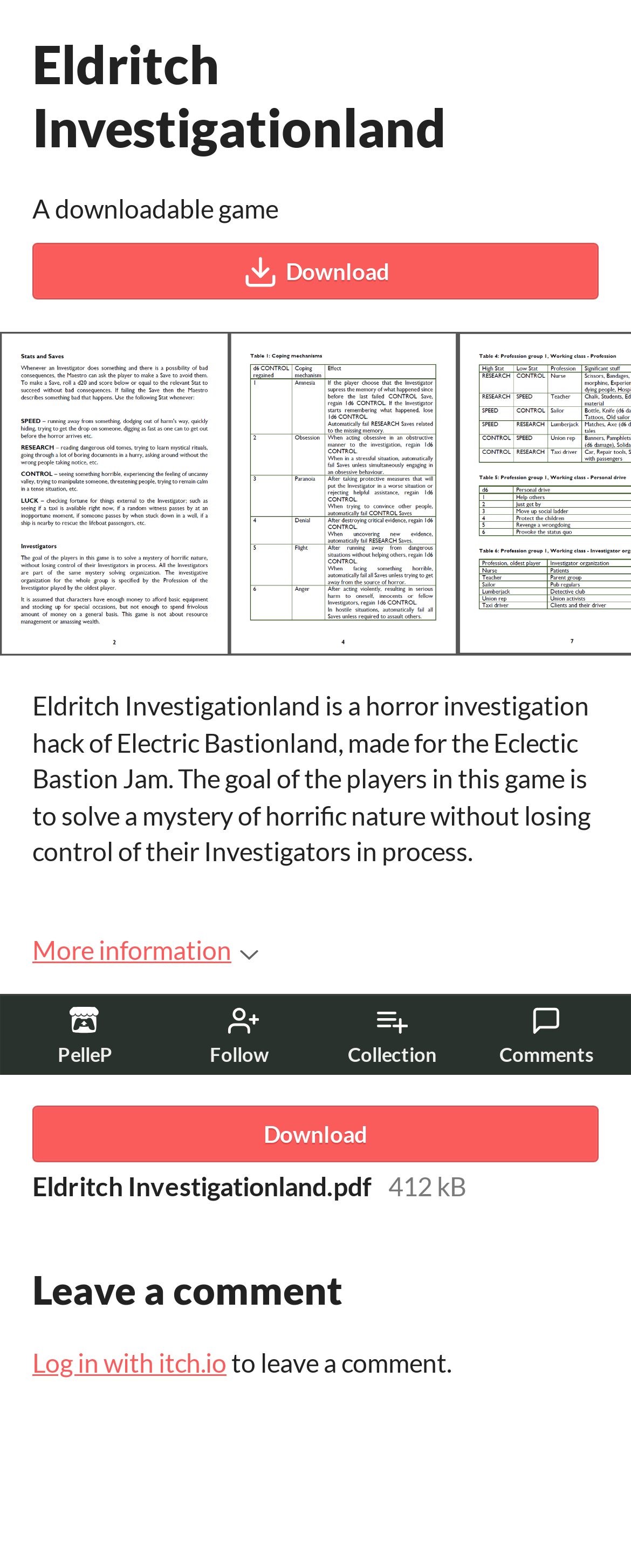Provide an in-depth caption for the webpage.

This webpage is about a downloadable game called "Eldritch Investigationland" which is a horror investigation hack of Electric Bastionland. At the top left of the page, there is a heading with the game's title, accompanied by a brief description of the game as a downloadable game. 

Below the title, there is a button to download the game, accompanied by an image. To the right of the download button, there is a paragraph describing the game's objective, which is to solve a mystery of horrific nature without losing control of the investigators. 

On the top right of the page, there are four links: "PelleP", "Follow", "Collection", and "Comments", each accompanied by an image. Below these links, there is another link "Related" with an image. 

Further down the page, there is a section with a heading "Download" and a link to download the game again. Below this, there is information about the downloadable file, including its name "Eldritch Investigationland.pdf" and its size "412 kB". 

At the bottom of the page, there is a section with a heading "Leave a comment" and a link to log in with itch.io to leave a comment.